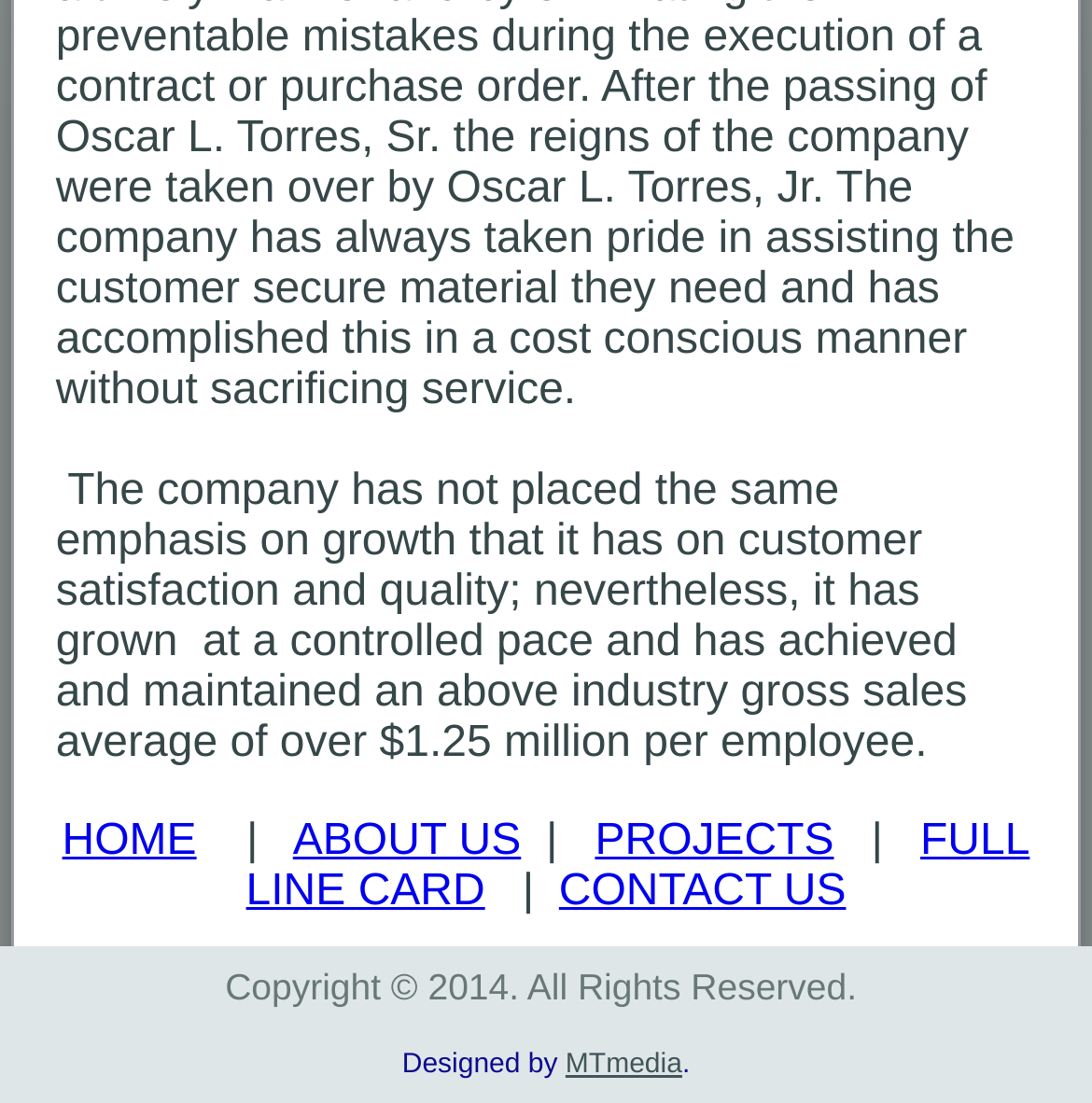Provide the bounding box coordinates of the HTML element described as: "FULL LINE CARD". The bounding box coordinates should be four float numbers between 0 and 1, i.e., [left, top, right, bottom].

[0.225, 0.74, 0.943, 0.829]